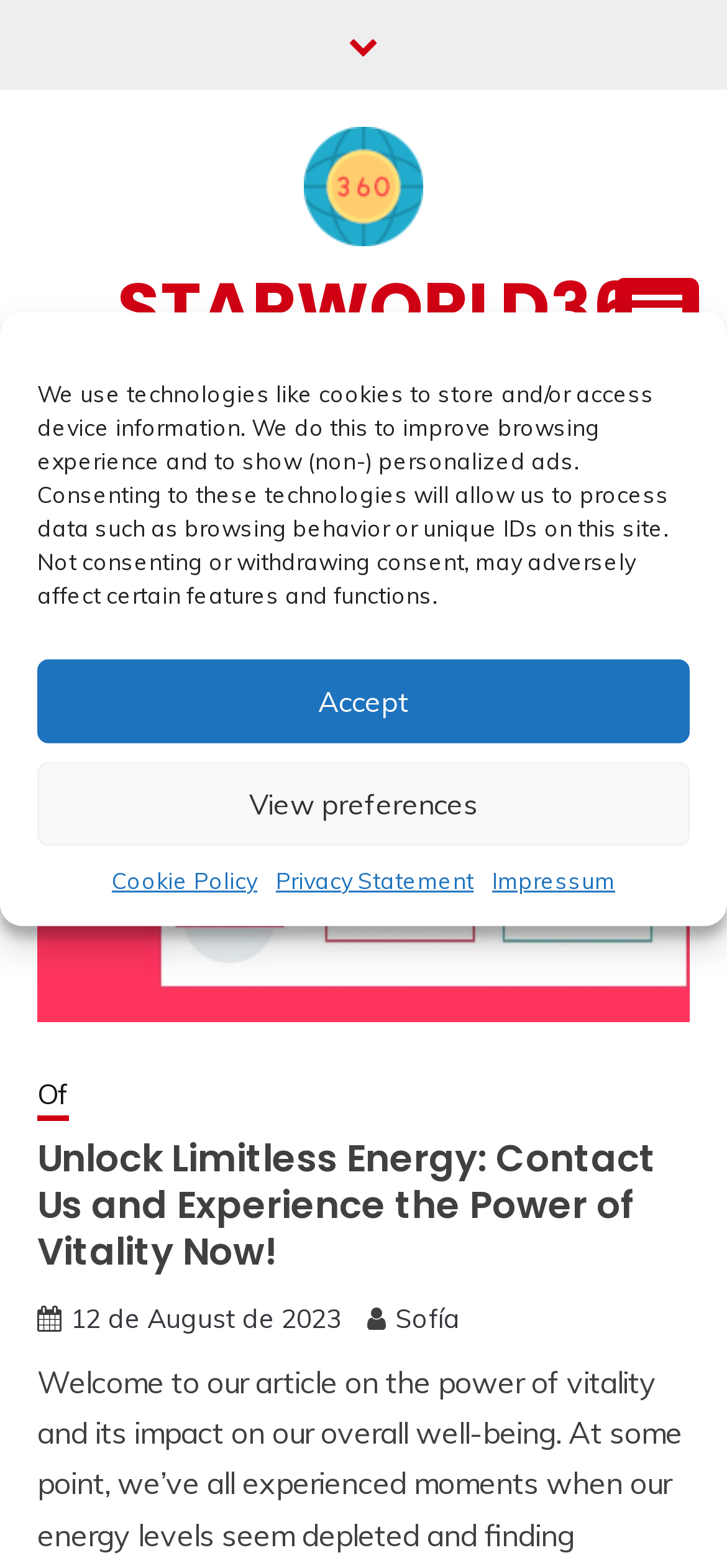What is the topic of the article?
Respond with a short answer, either a single word or a phrase, based on the image.

Vitality and well-being